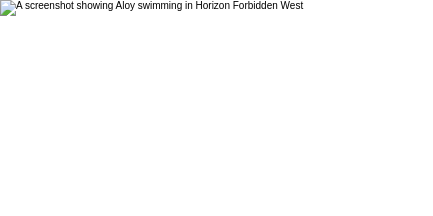What is the focus of the game's design?
Answer with a single word or short phrase according to what you see in the image.

Immersive storytelling and graphics